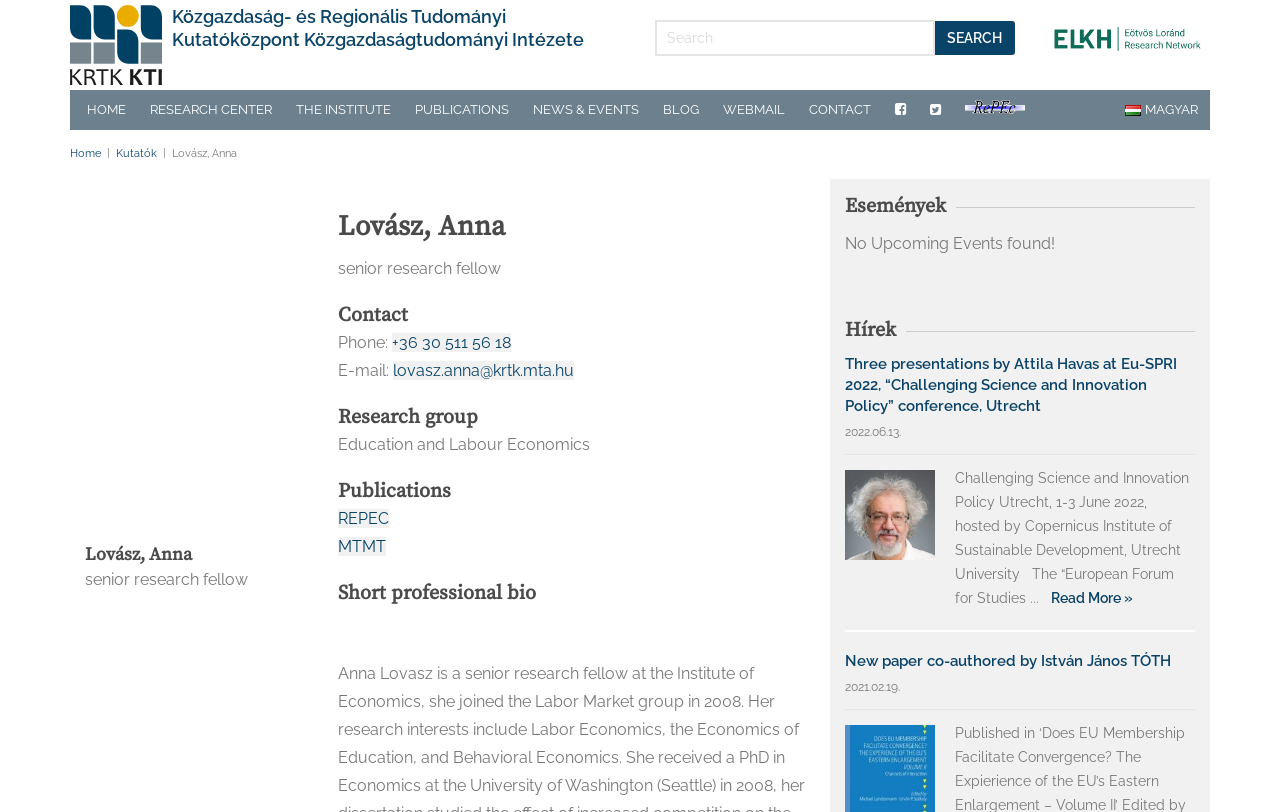Find the bounding box coordinates for the area that must be clicked to perform this action: "Go to the home page".

[0.059, 0.111, 0.108, 0.16]